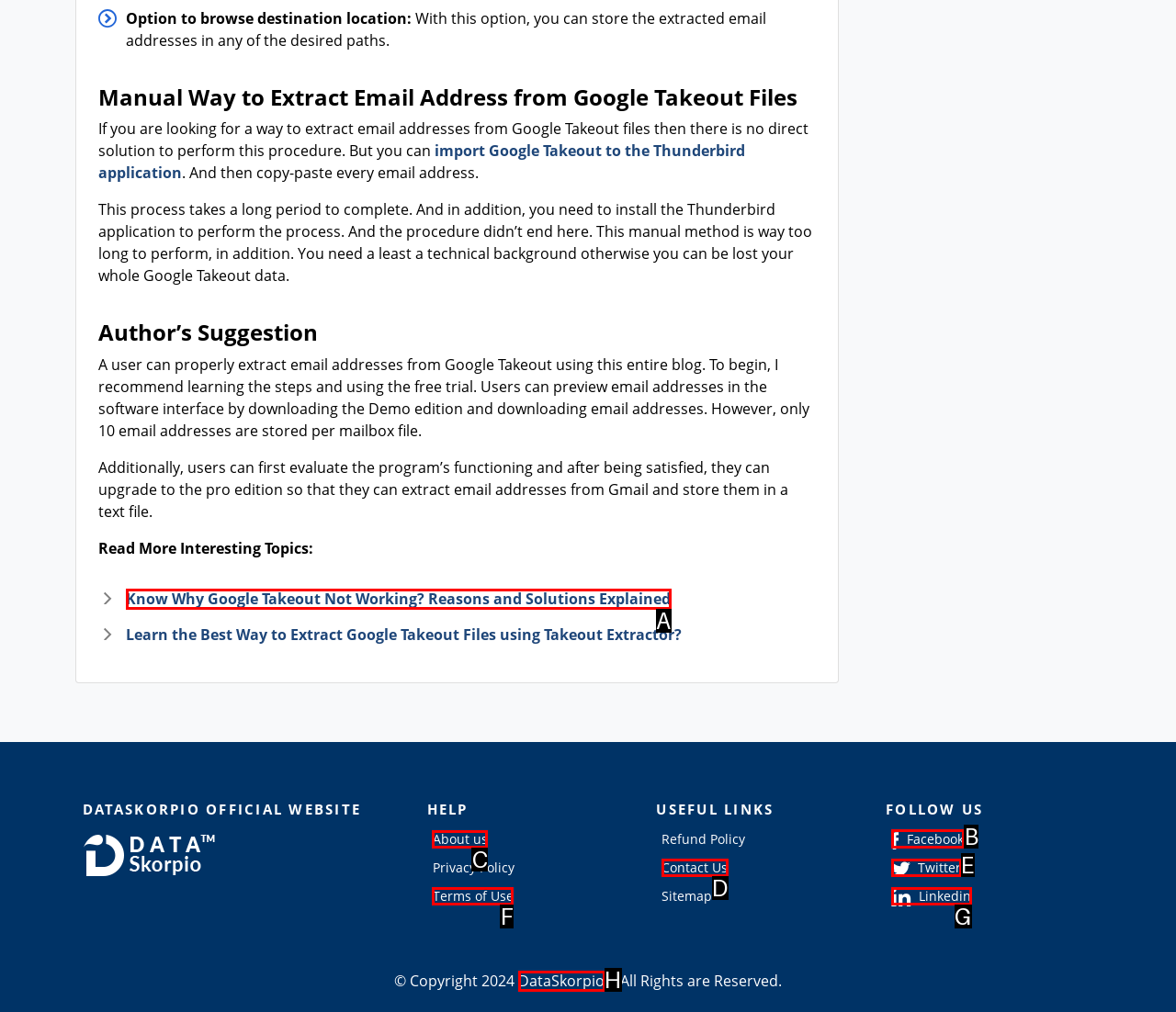Determine which HTML element to click to execute the following task: Follow DataSkorpio on Facebook Answer with the letter of the selected option.

B